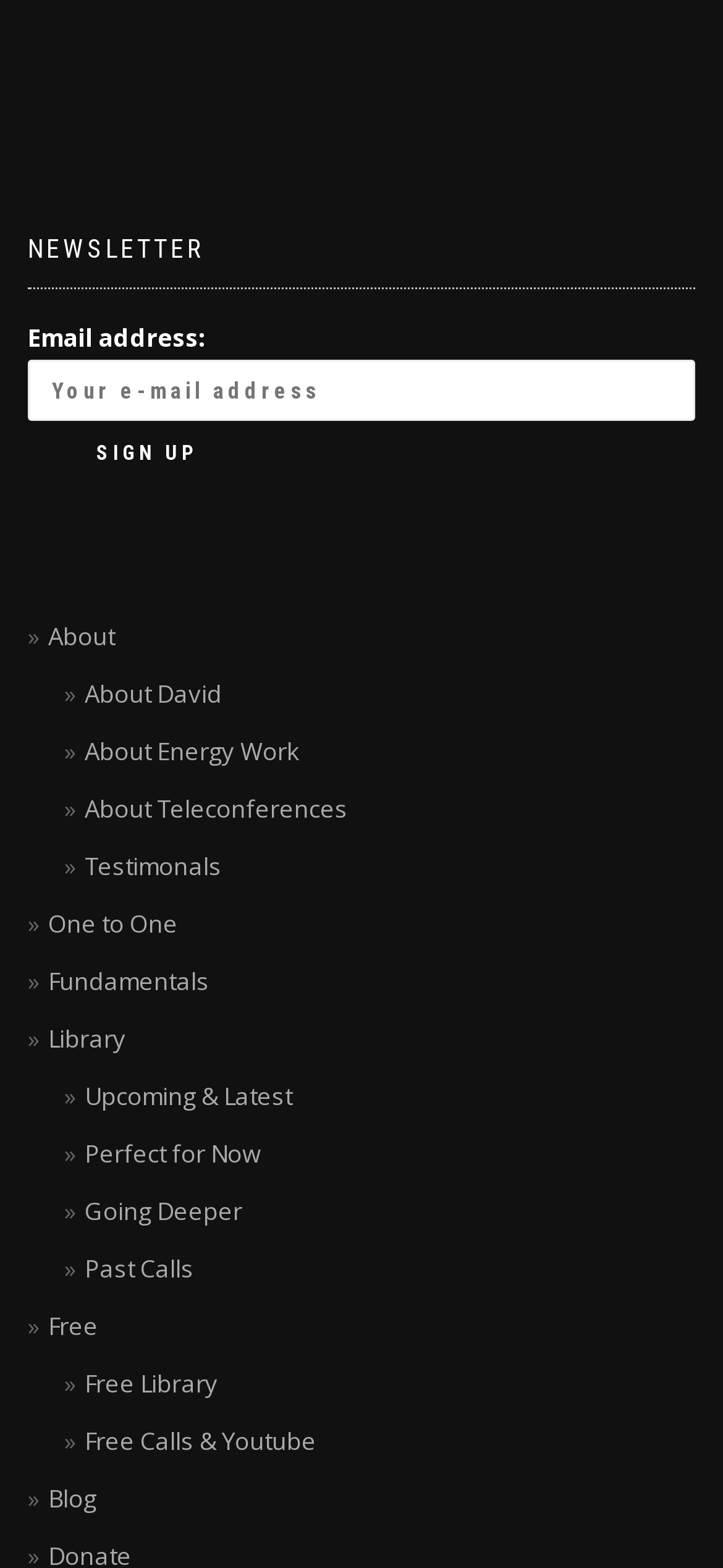Provide the bounding box coordinates of the HTML element described as: "parent_node: Email address: value="Sign up"". The bounding box coordinates should be four float numbers between 0 and 1, i.e., [left, top, right, bottom].

[0.038, 0.269, 0.369, 0.311]